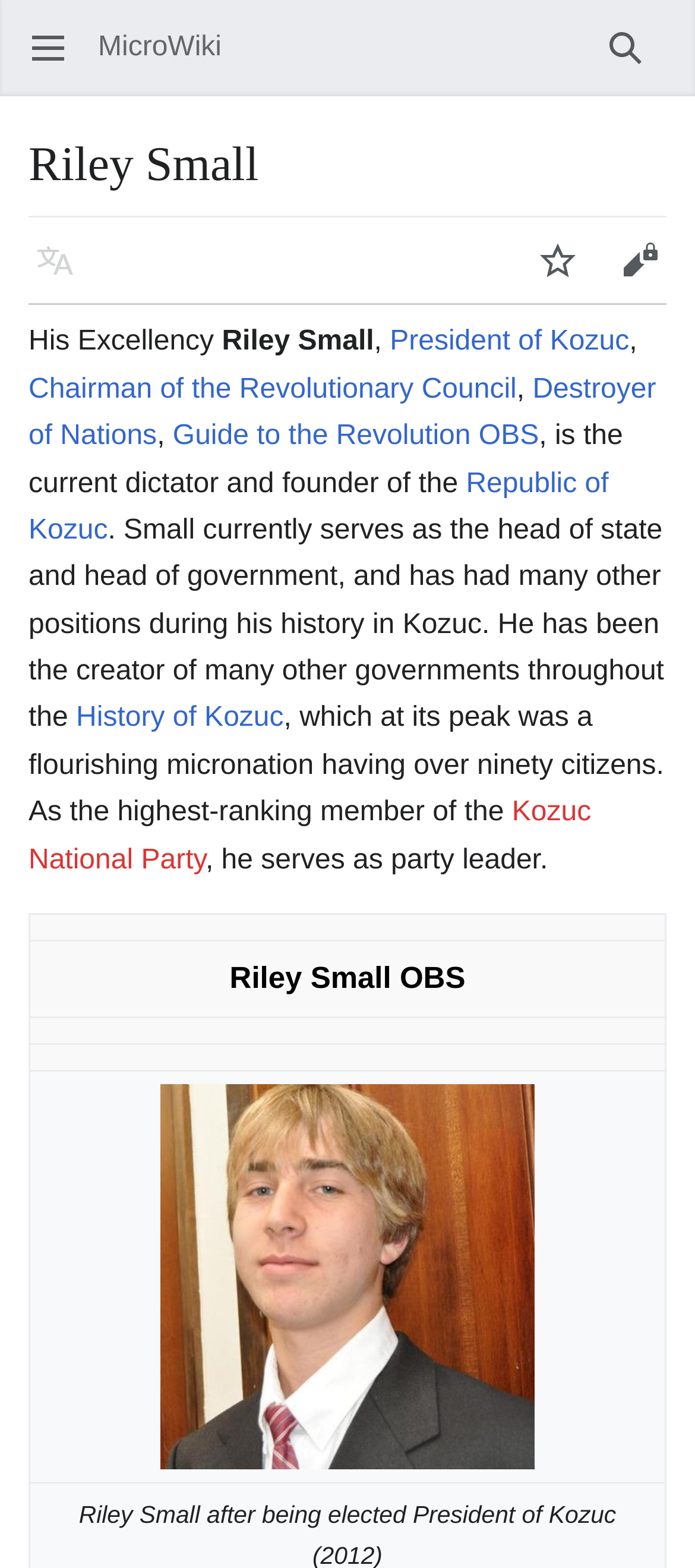Provide a short answer using a single word or phrase for the following question: 
How many rows are there in the grid?

5